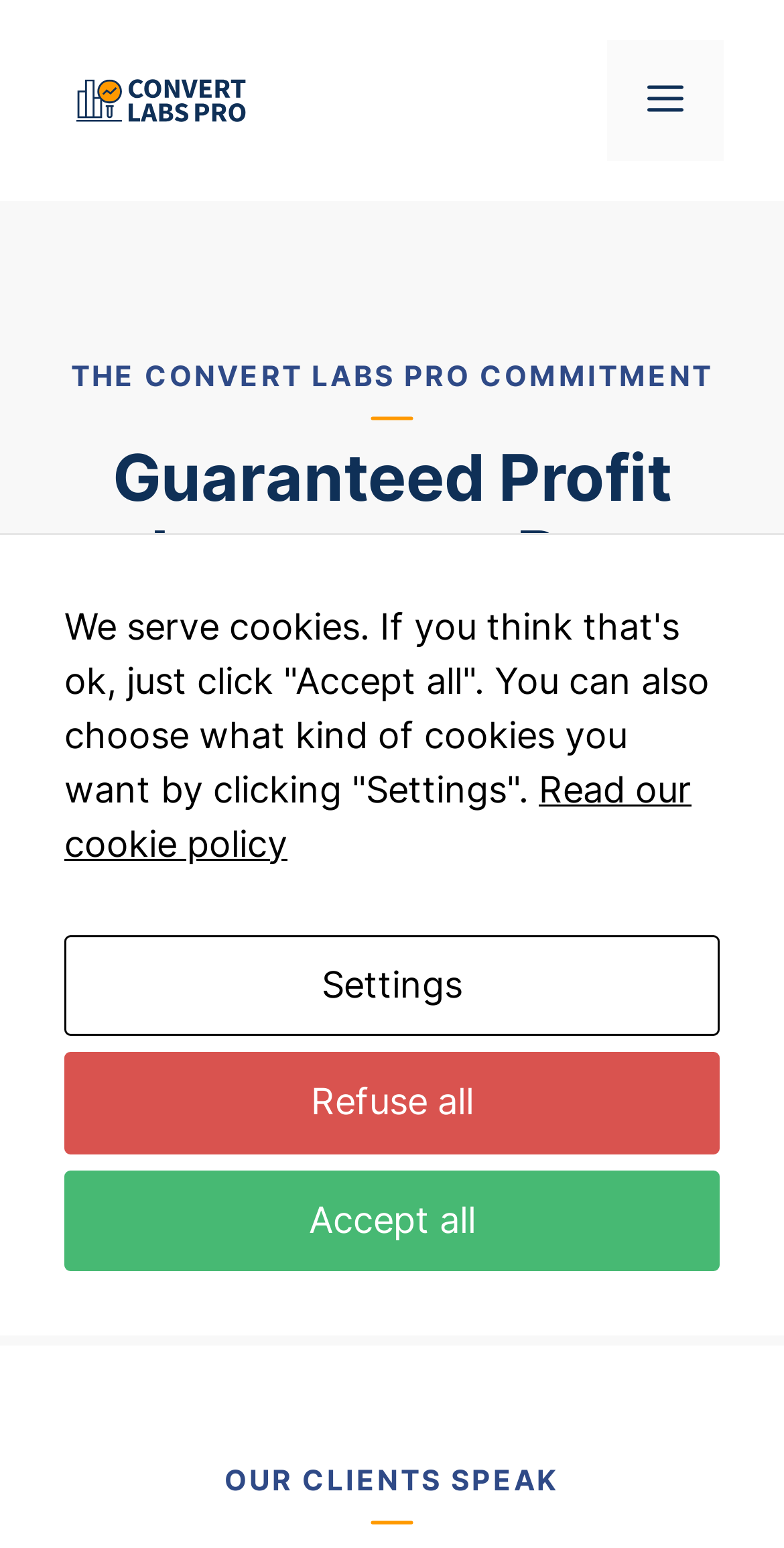Extract the main title from the webpage.

Guaranteed Profit Increase or Pay Nothing